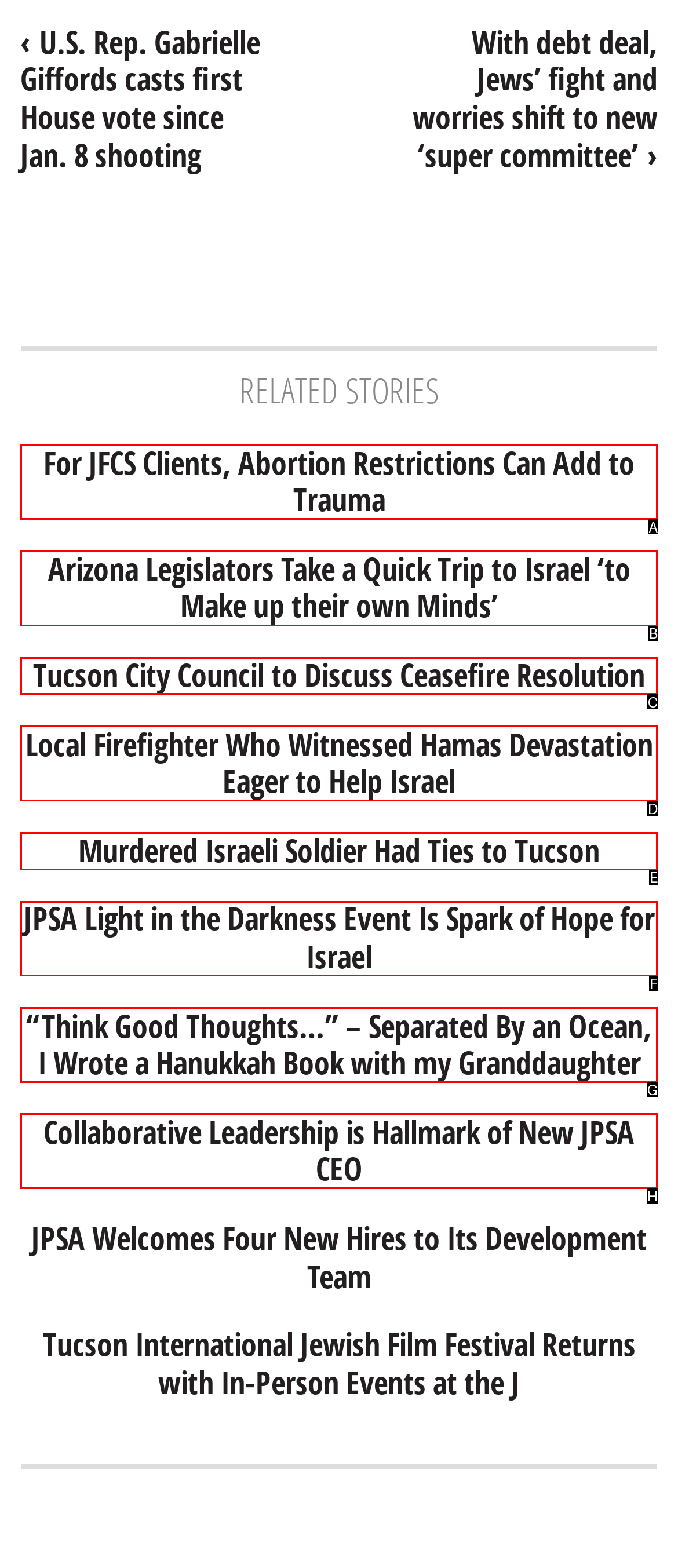Choose the letter of the option you need to click to learn about JPSA's new CEO. Answer with the letter only.

H